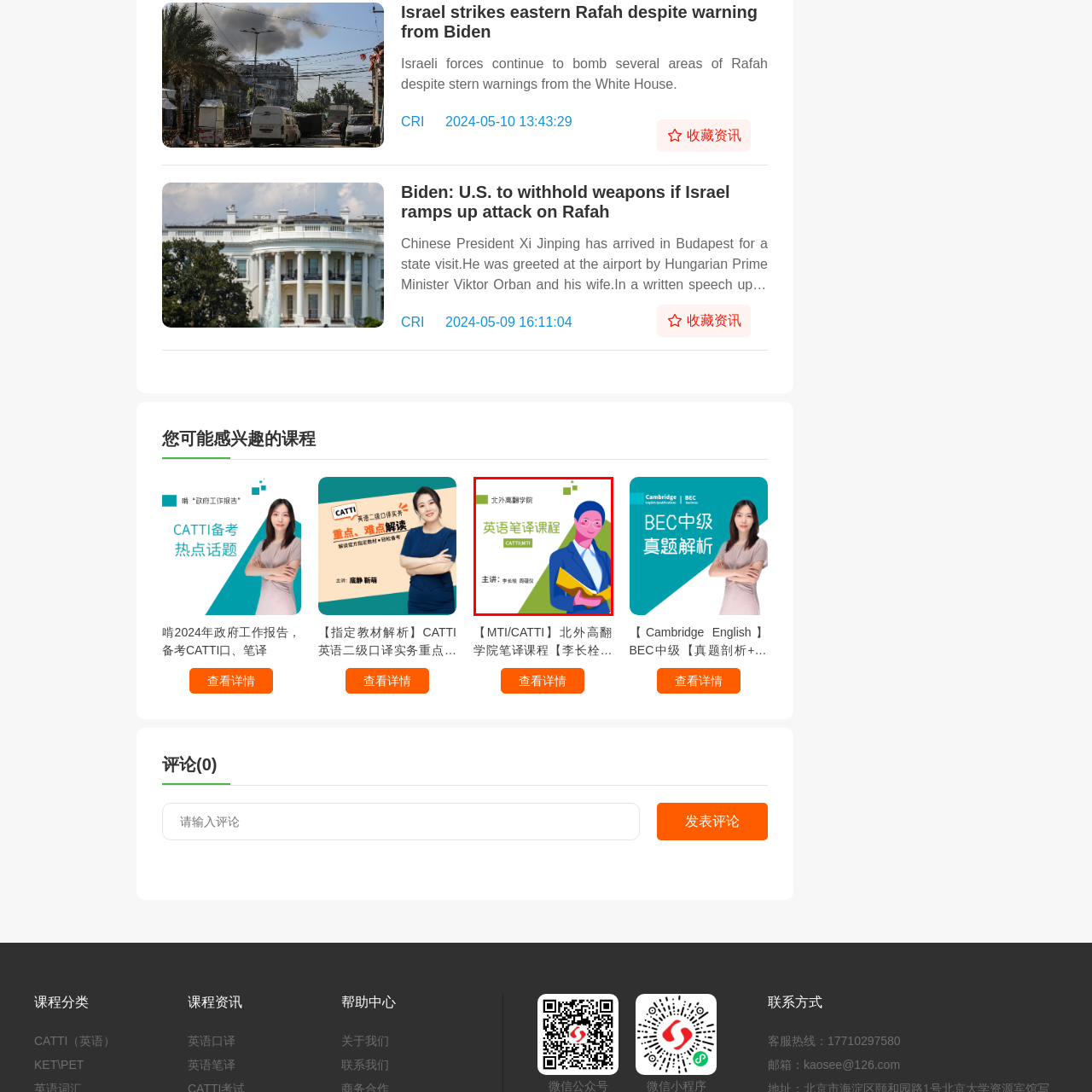Provide a comprehensive description of the image highlighted within the red bounding box.

This image features a professional illustration representing a translation course offered by the Beijing Foreign Studies University (北外翻译学院). The course is focused on English translation (英语笔译课程) and is identified under the CATTI (China Accreditation Test for Translators and Interpreters) program. 

The central character, depicted wearing a blue suit with a white blouse, is holding an open book or folder, suggesting an academic or instructional theme. The vibrant color palette adds a modern touch, with shades of green and blue prominently featured in the background. The text highlights the details of the course, including its title and the names of the instructors, 李长栓 and 周蕴仪. This image effectively conveys the essence of educational advancement in translation studies, appealing to prospective students interested in enhancing their translation skills.